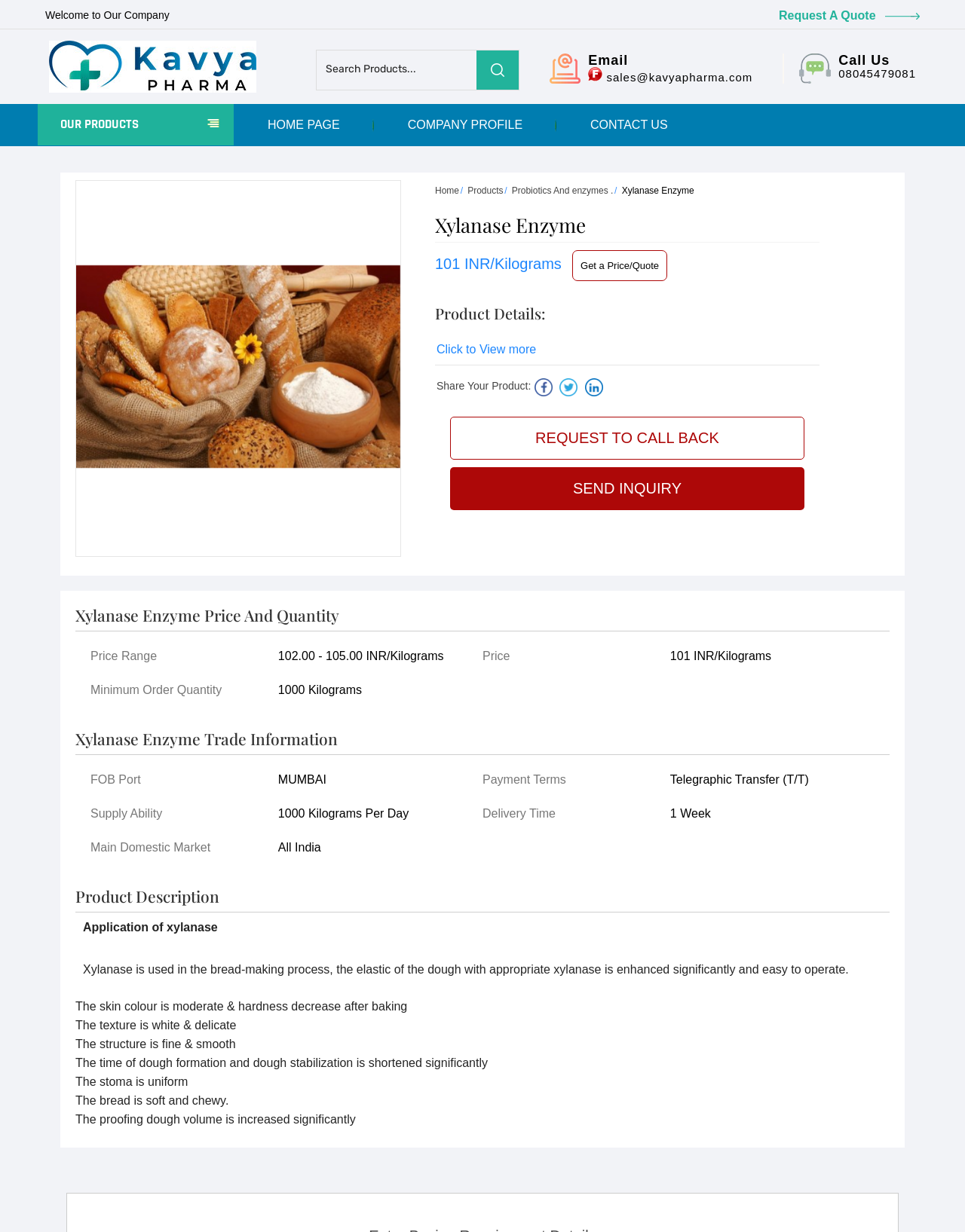Show me the bounding box coordinates of the clickable region to achieve the task as per the instruction: "Search for products".

[0.328, 0.041, 0.475, 0.072]